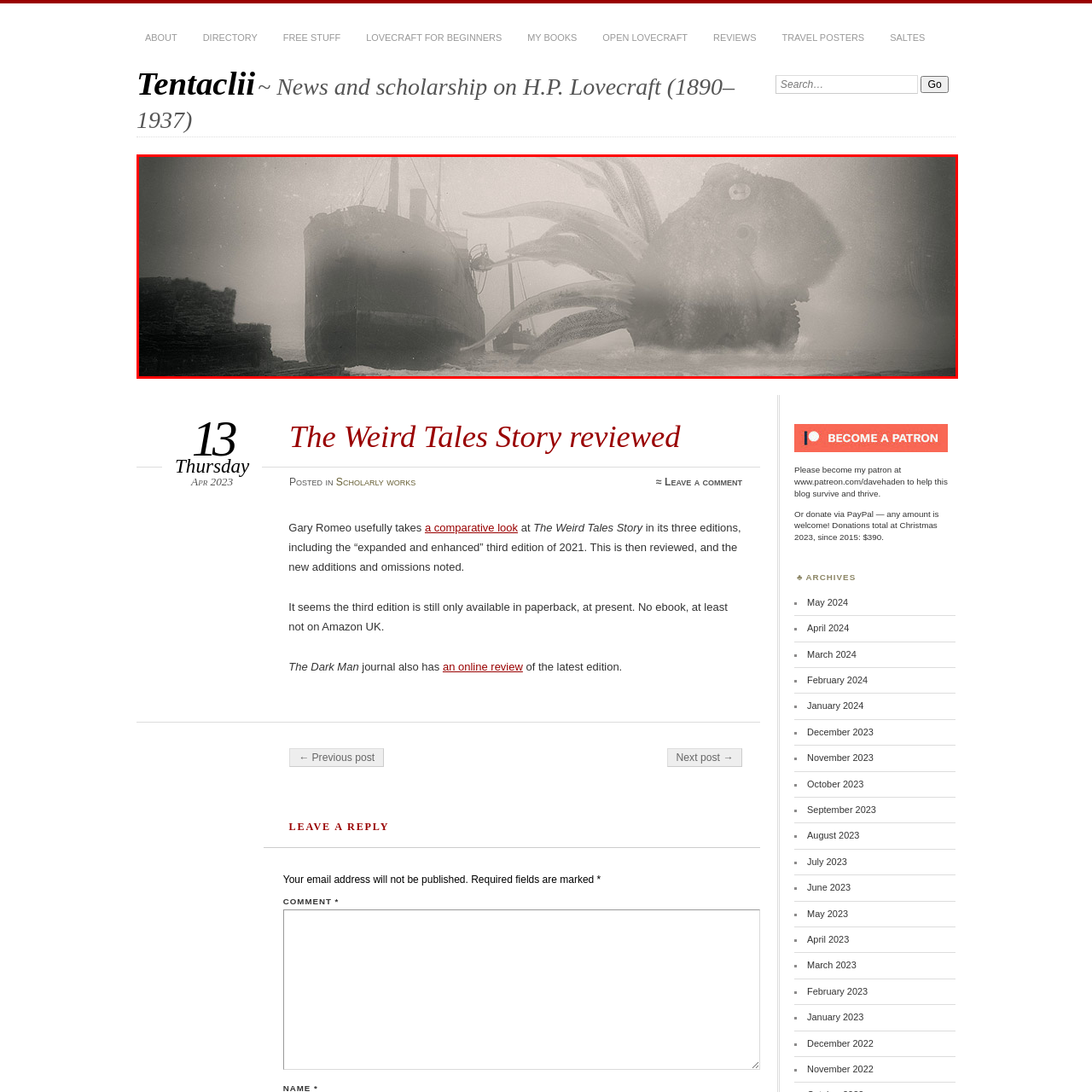Write a thorough description of the contents of the image marked by the red outline.

The image depicts a dramatic maritime scene featuring a colossal squid, looming ominously over a ship in foggy waters. The giant creature's long, undulating tentacles stretch out towards the vessel, showcasing its intimidating size and presence. The ship, partially obscured by mist, appears to be a steamship with smokestacks, hinting at a time when such ships plied the seas. The overall grayscale tone of the image adds a haunting quality, enhancing the mysterious and eerie atmosphere, reminiscent of classic sea monster tales and the influence of H.P. Lovecraft's works. This captivating image serves as a visual entry point into discussions surrounding the narrative elements of "The Weird Tales Story" explored on the Tentaclii platform.